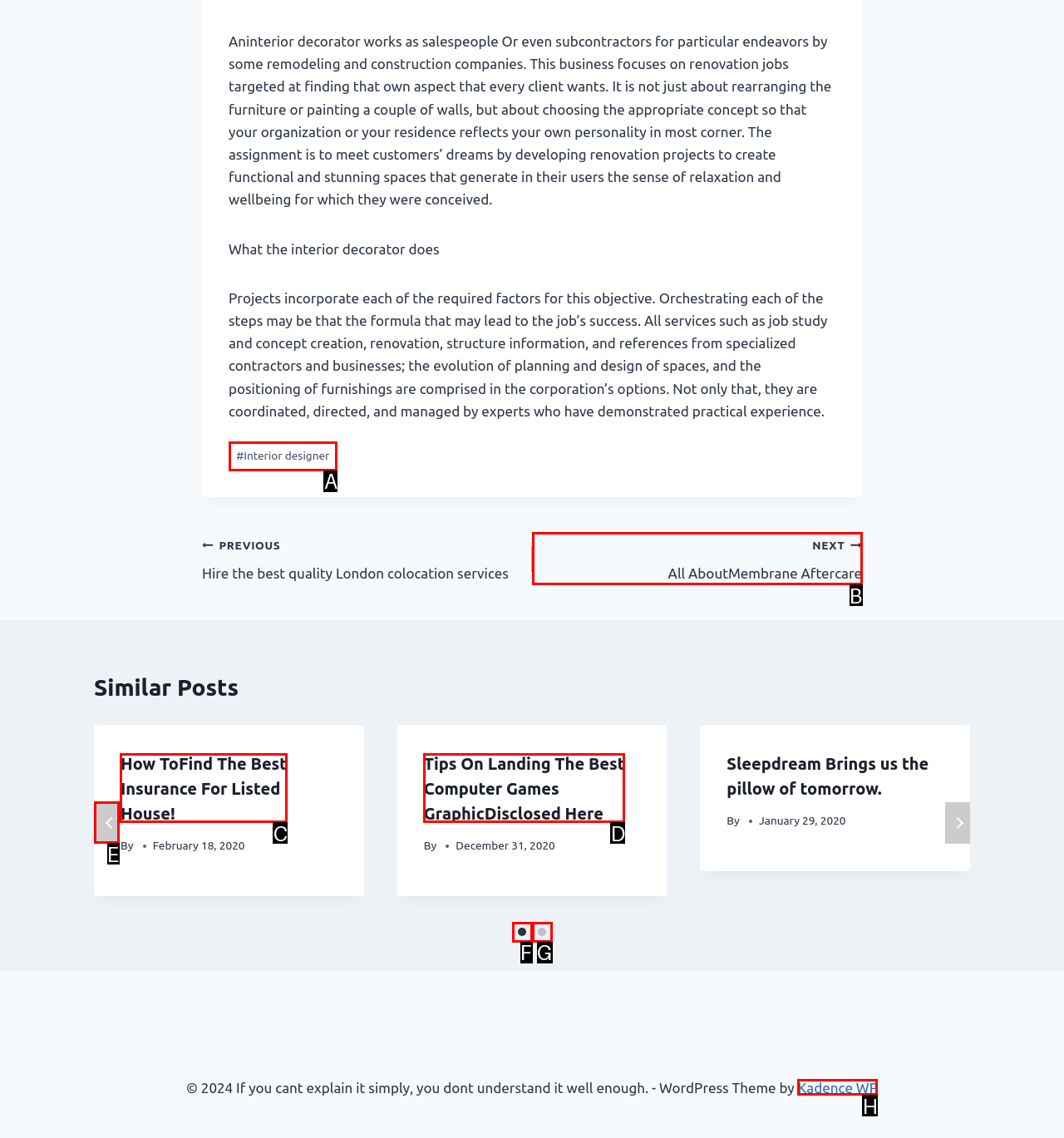Identify the HTML element to click to execute this task: Click on the 'How To Find The Best Insurance For Listed House!' link Respond with the letter corresponding to the proper option.

C